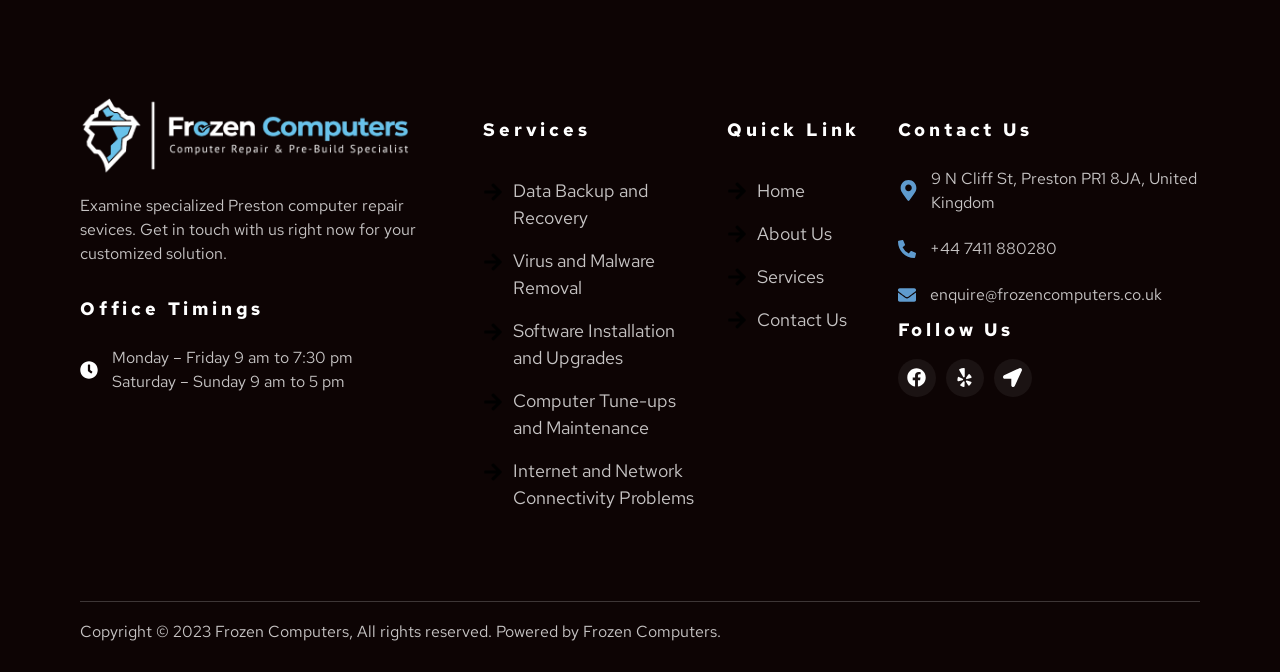What is the email address to enquire about services?
Ensure your answer is thorough and detailed.

The email address can be found in the section with the heading 'Contact Us', where it says 'enquire@frozencomputers.co.uk'.